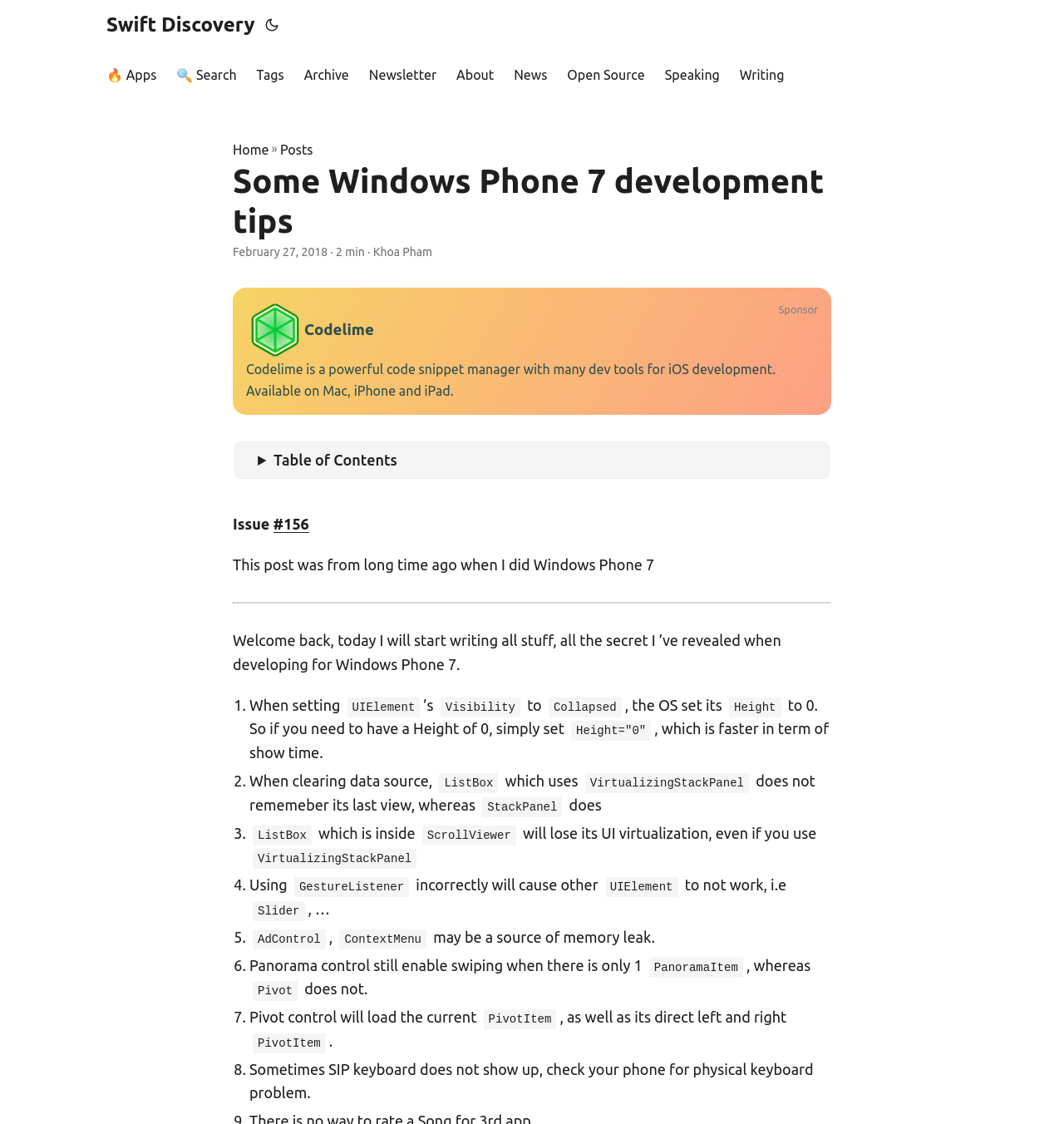What is the purpose of setting UIElement's Visibility to Collapsed?
Provide a concise answer using a single word or phrase based on the image.

to set its Height to 0